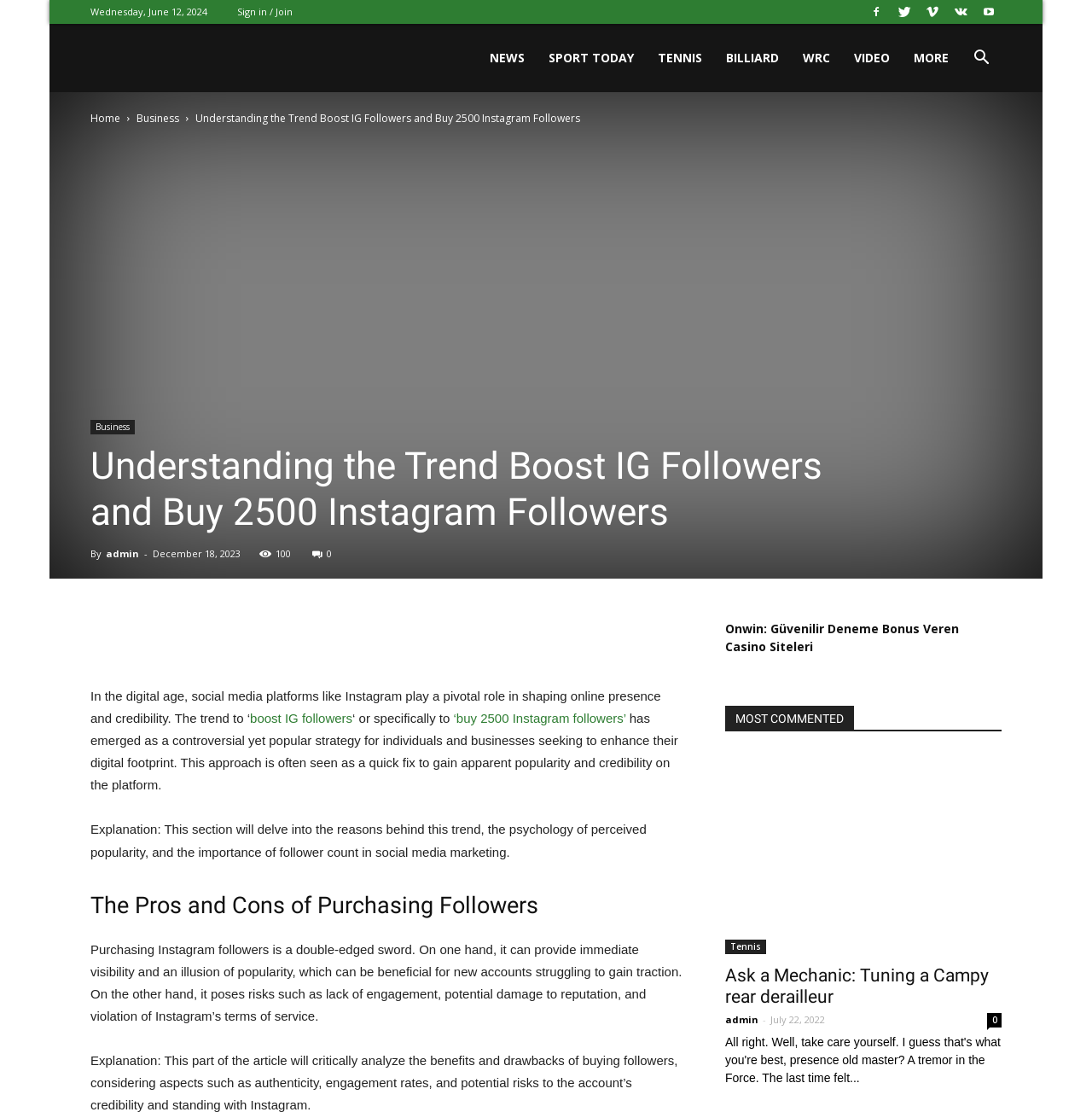Determine the bounding box coordinates for the element that should be clicked to follow this instruction: "View MOST COMMENTED". The coordinates should be given as four float numbers between 0 and 1, in the format [left, top, right, bottom].

[0.664, 0.635, 0.917, 0.658]